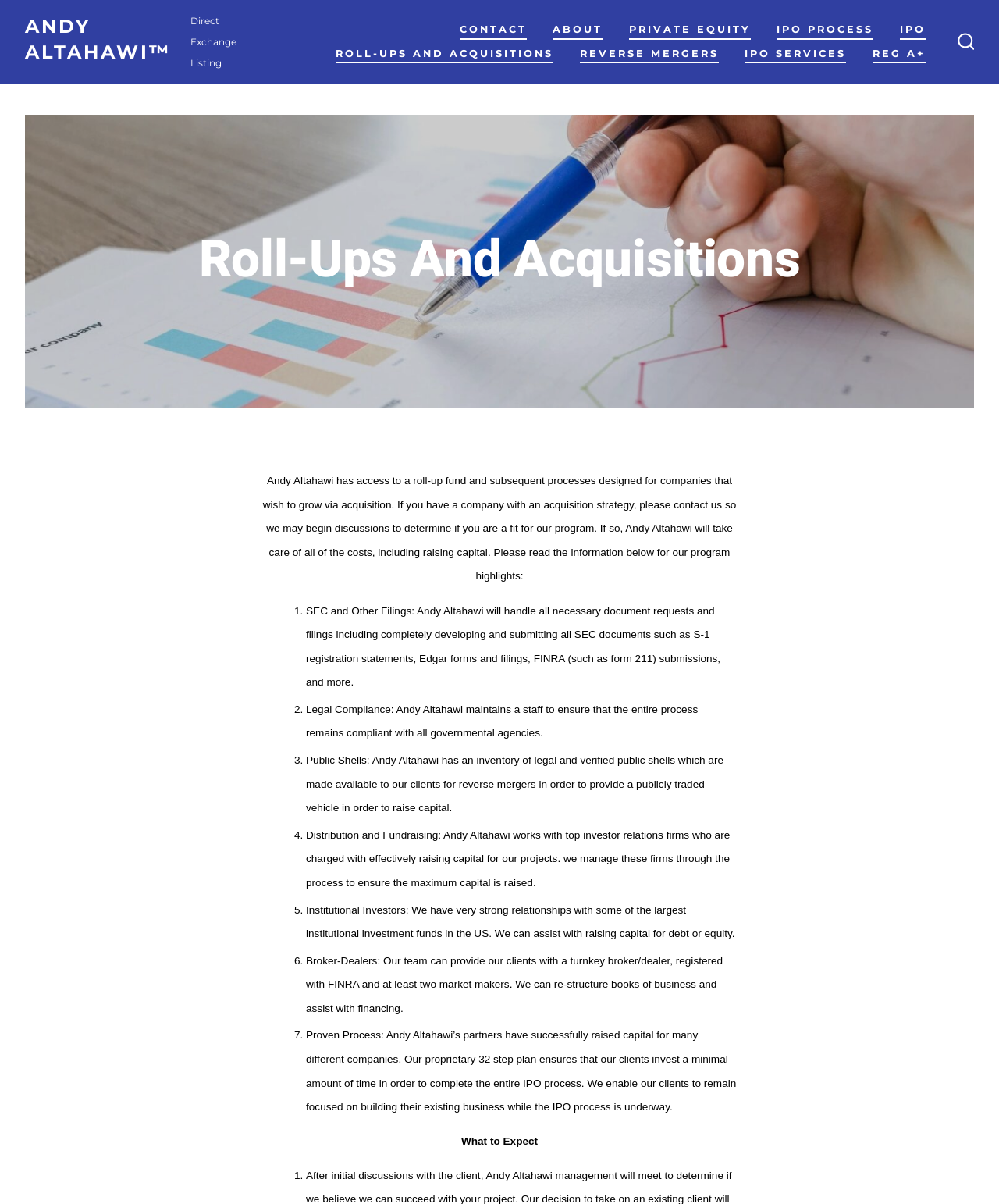Show the bounding box coordinates of the region that should be clicked to follow the instruction: "Explore PRIVATE EQUITY options."

[0.63, 0.016, 0.751, 0.034]